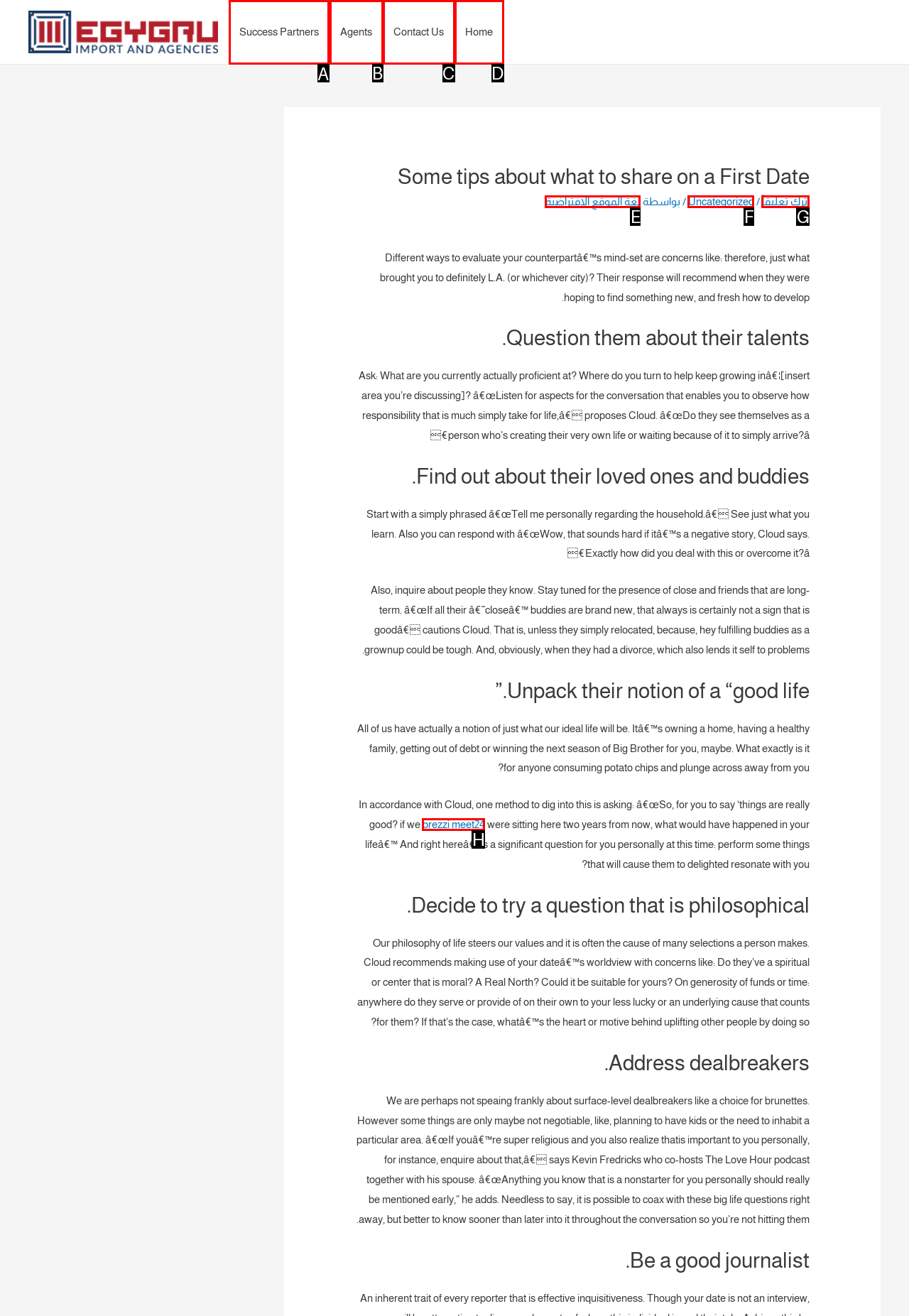For the instruction: Click on the 'Success Partners' link, which HTML element should be clicked?
Respond with the letter of the appropriate option from the choices given.

A